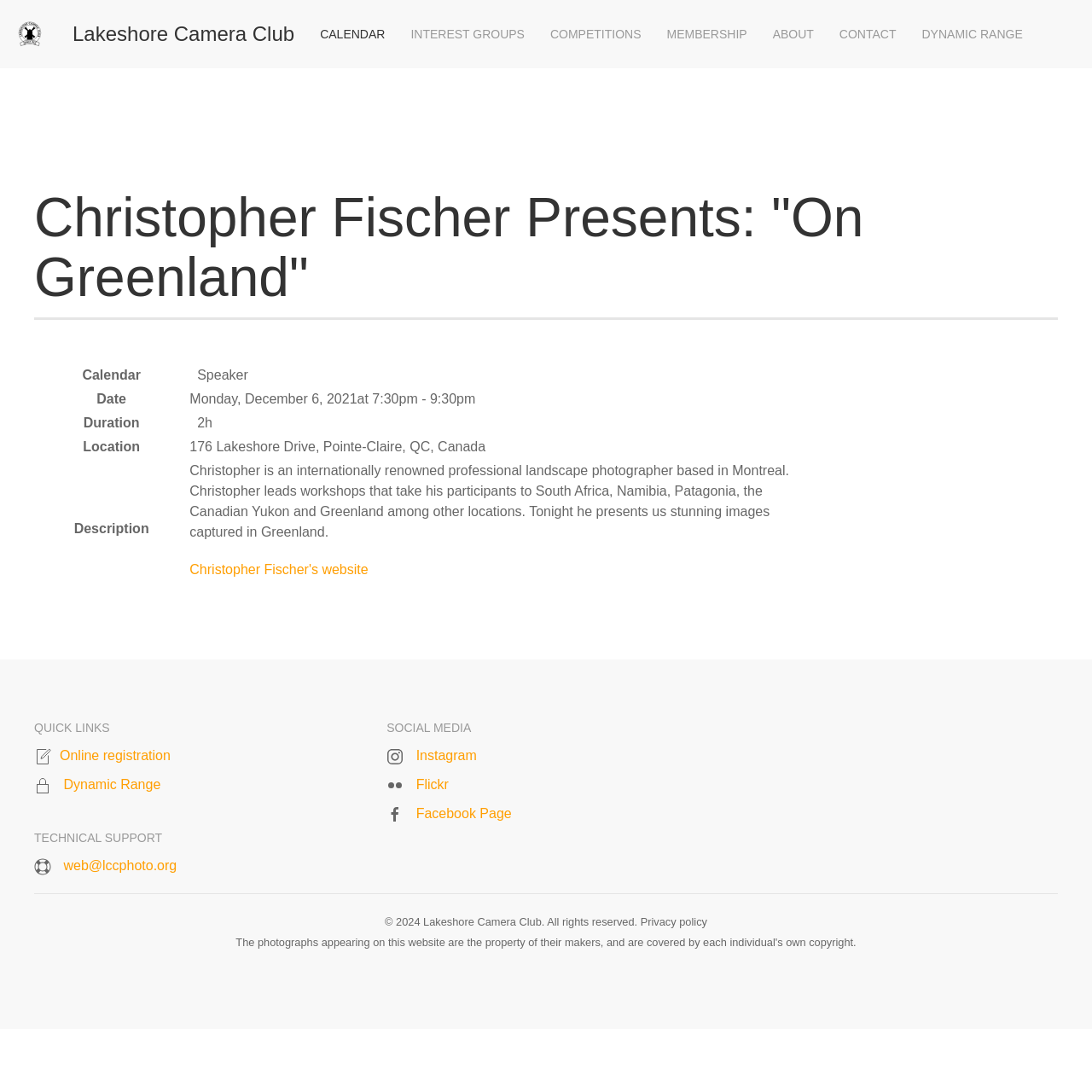Could you determine the bounding box coordinates of the clickable element to complete the instruction: "Open the Online registration page"? Provide the coordinates as four float numbers between 0 and 1, i.e., [left, top, right, bottom].

[0.055, 0.685, 0.156, 0.699]